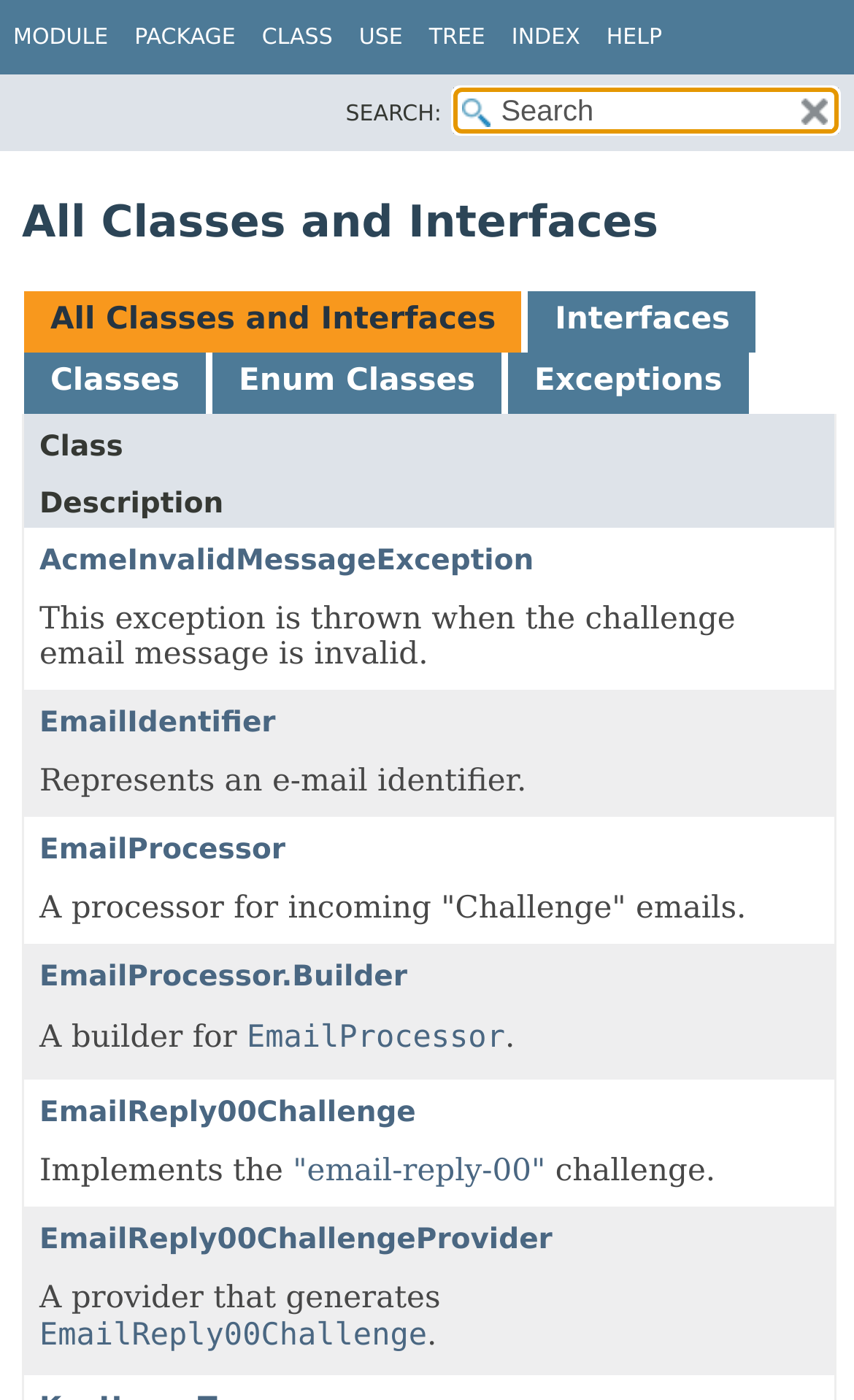What is the current tab selected?
With the help of the image, please provide a detailed response to the question.

I determined the answer by looking at the tablist element, which has four tabs. The first tab 'All Classes and Interfaces' has the selected attribute set to True, indicating that it is the currently selected tab.